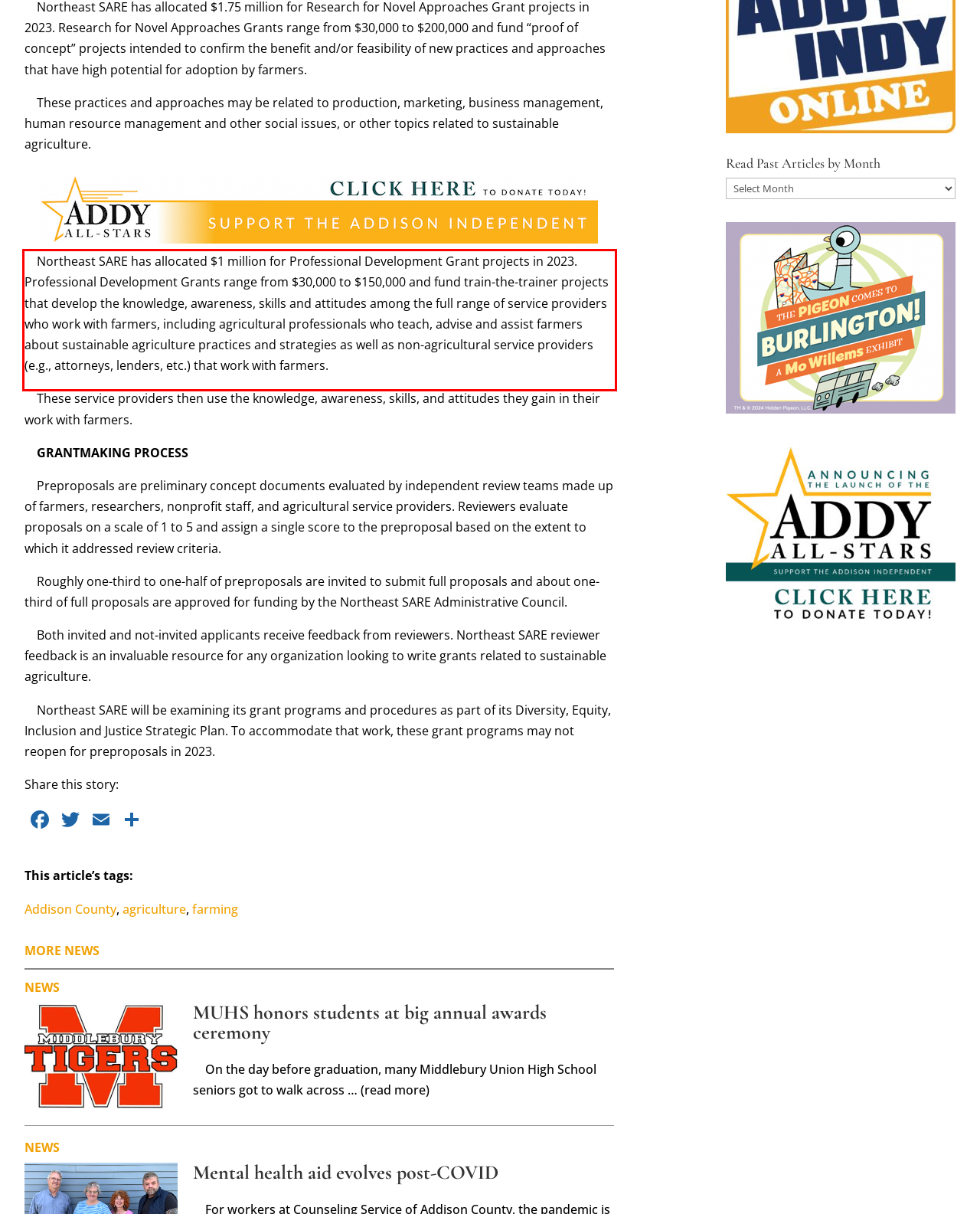Given a screenshot of a webpage with a red bounding box, extract the text content from the UI element inside the red bounding box.

Northeast SARE has allocated $1 million for Professional Development Grant projects in 2023. Professional Development Grants range from $30,000 to $150,000 and fund train-the-trainer projects that develop the knowledge, awareness, skills and attitudes among the full range of service providers who work with farmers, including agricultural professionals who teach, advise and assist farmers about sustainable agriculture practices and strategies as well as non-agricultural service providers (e.g., attorneys, lenders, etc.) that work with farmers.